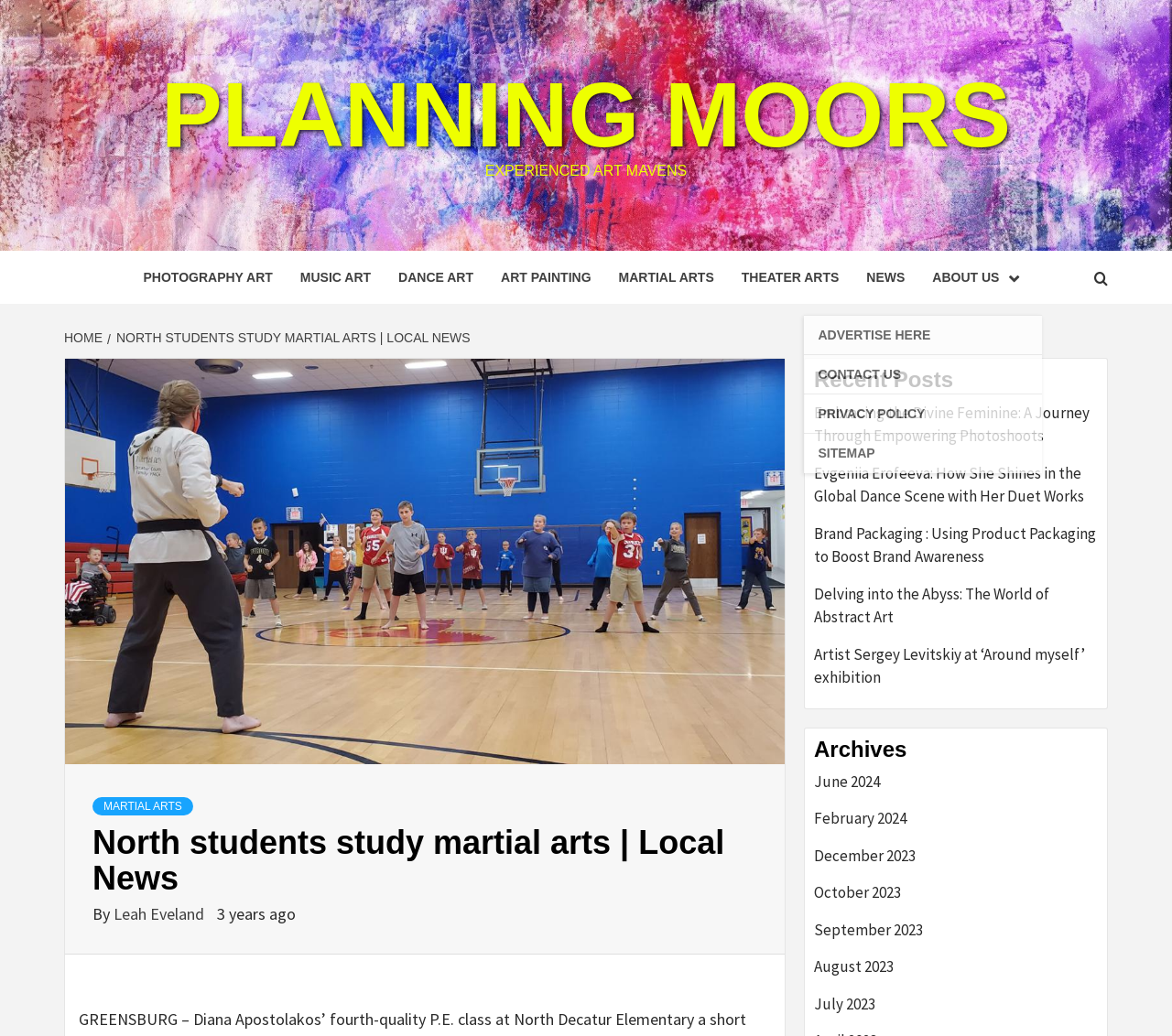Please look at the image and answer the question with a detailed explanation: What is the category of the article?

I determined the category of the article by looking at the breadcrumbs navigation element, which shows the path 'HOME > NORTH STUDENTS STUDY MARTIAL ARTS | LOCAL NEWS'. This indicates that the article is categorized under 'Local News'.